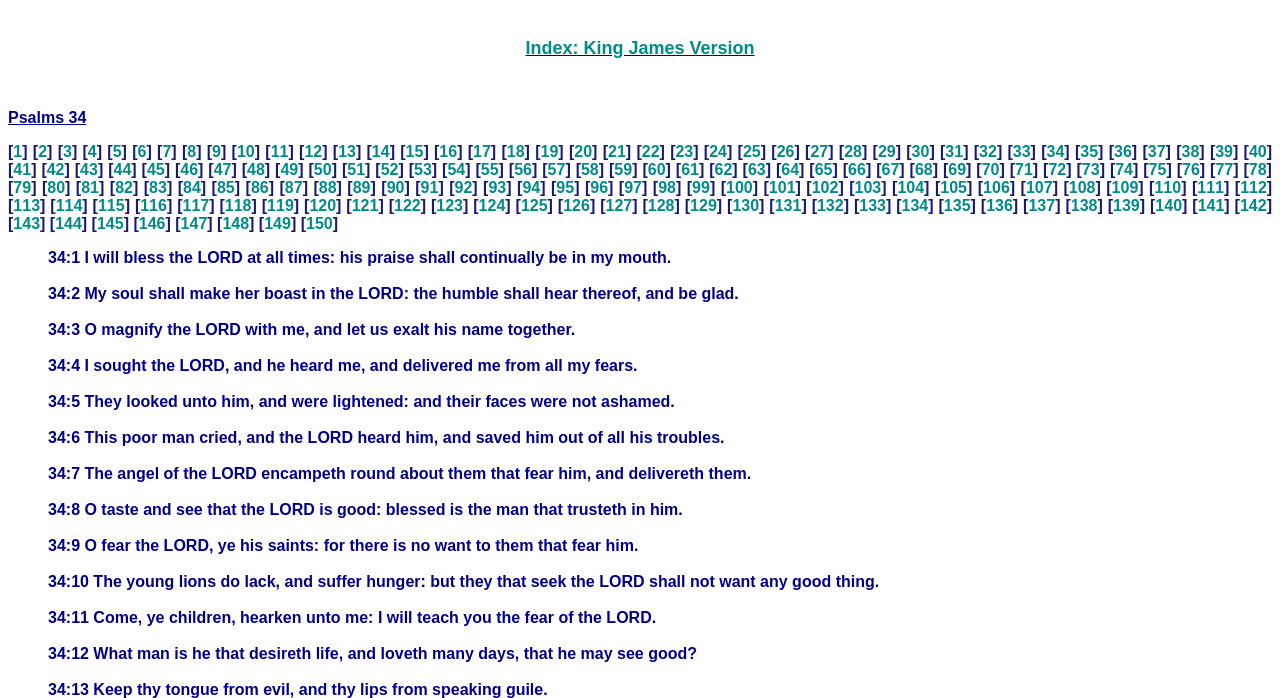Please identify the coordinates of the bounding box that should be clicked to fulfill this instruction: "view verse 22".

[0.501, 0.205, 0.515, 0.229]